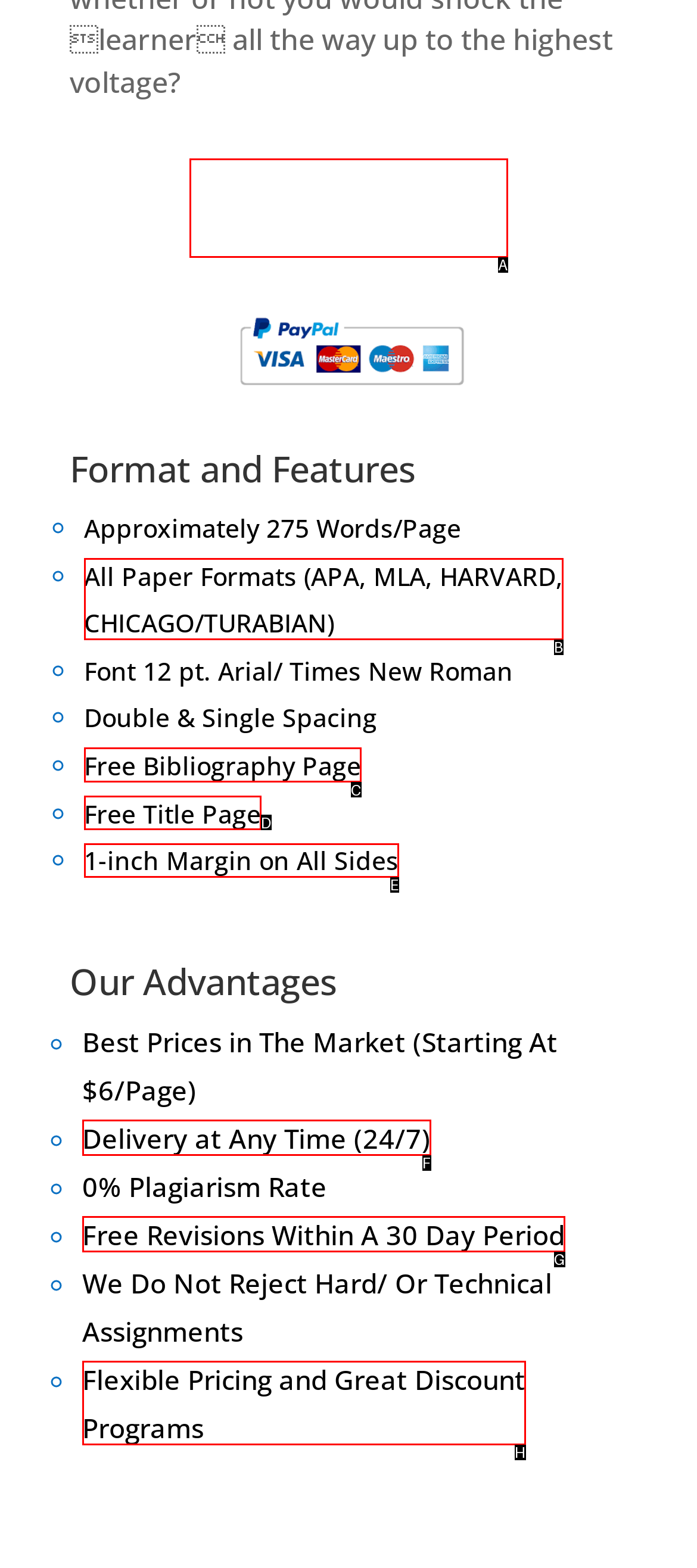Determine which HTML element to click for this task: Get free bibliography page Provide the letter of the selected choice.

C